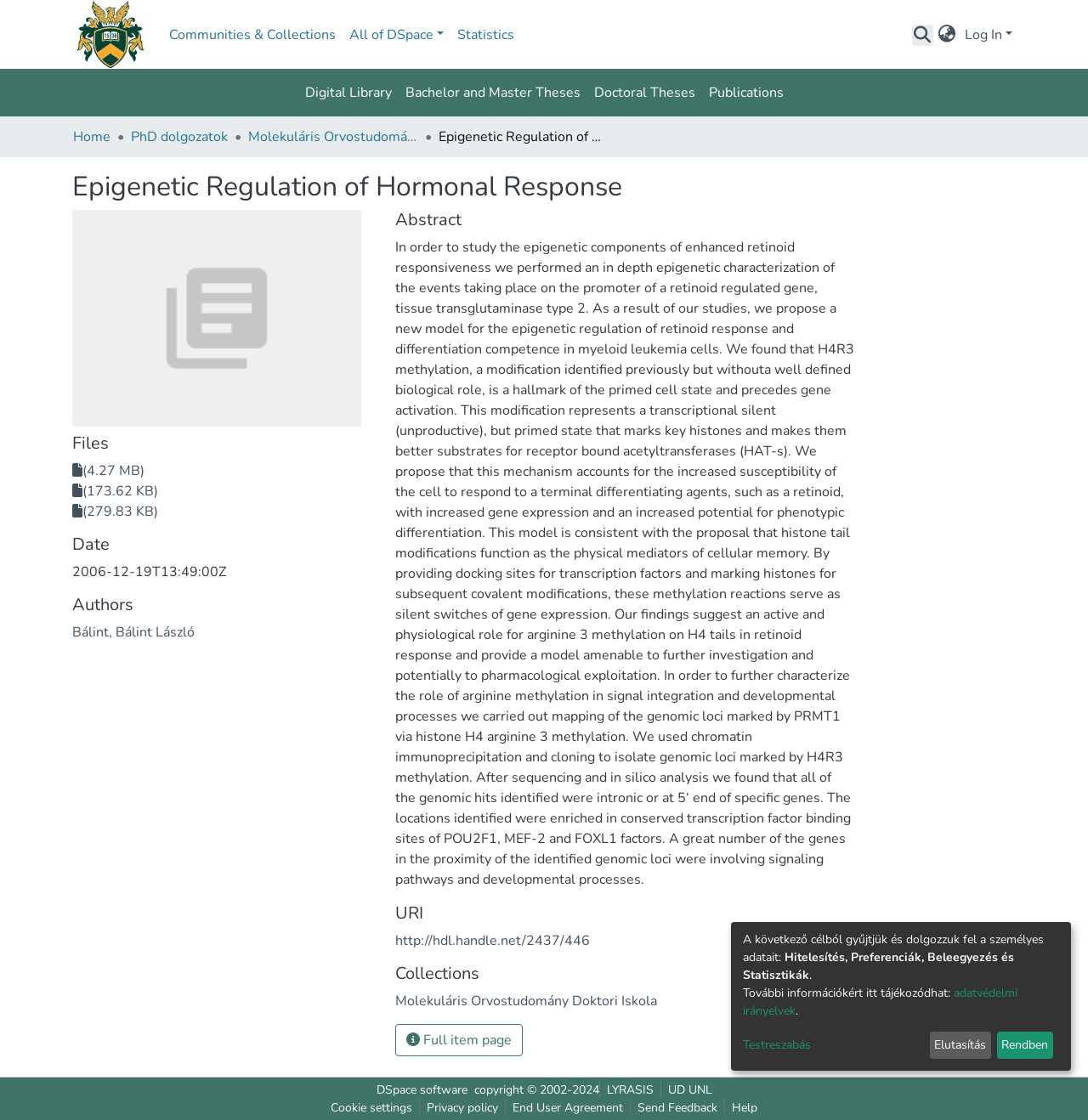Identify the coordinates of the bounding box for the element described below: "Privacy policy". Return the coordinates as four float numbers between 0 and 1: [left, top, right, bottom].

[0.386, 0.952, 0.464, 0.968]